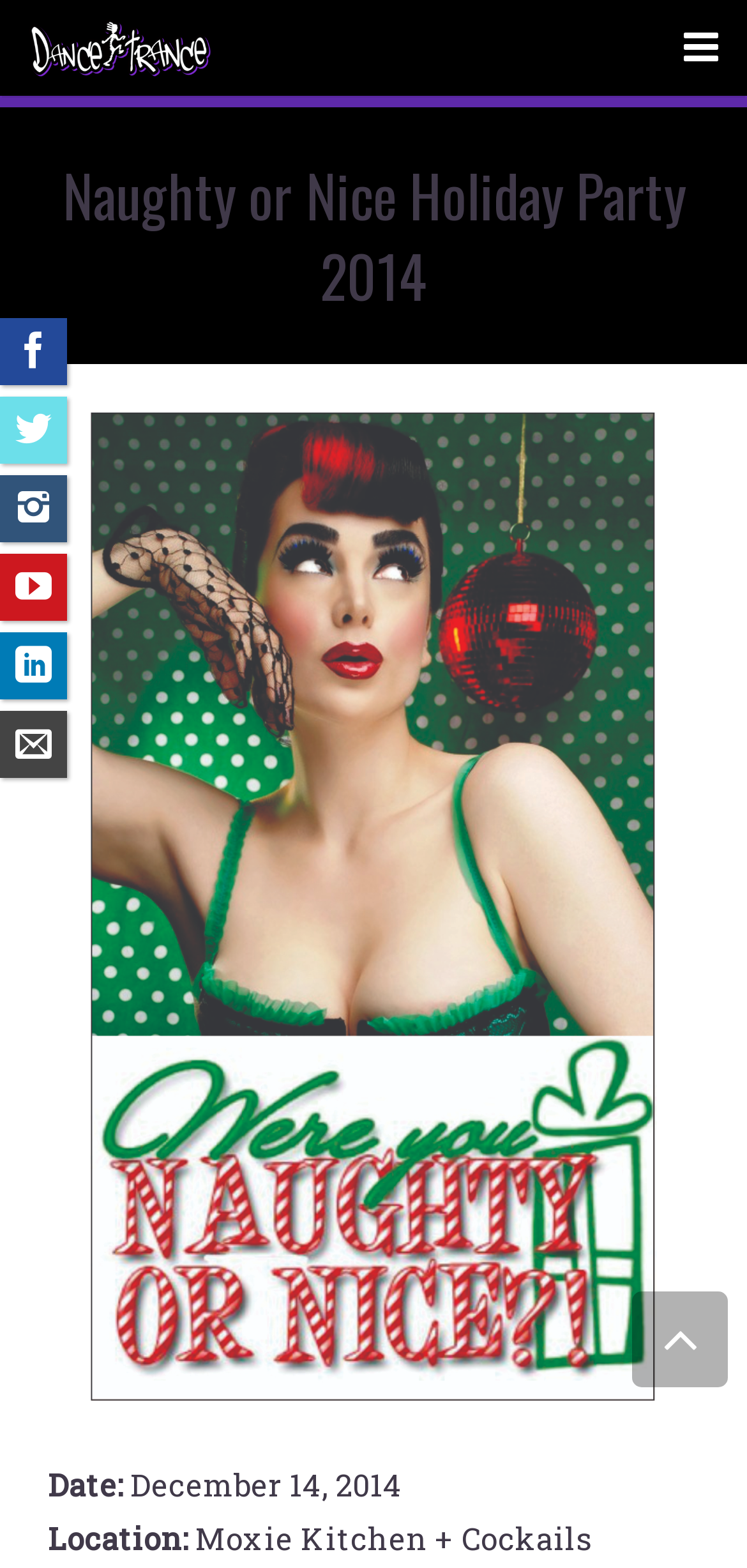Find the bounding box coordinates of the clickable area required to complete the following action: "View the Naughty or Nice Holiday Party 2014 image".

[0.121, 0.263, 0.879, 0.893]